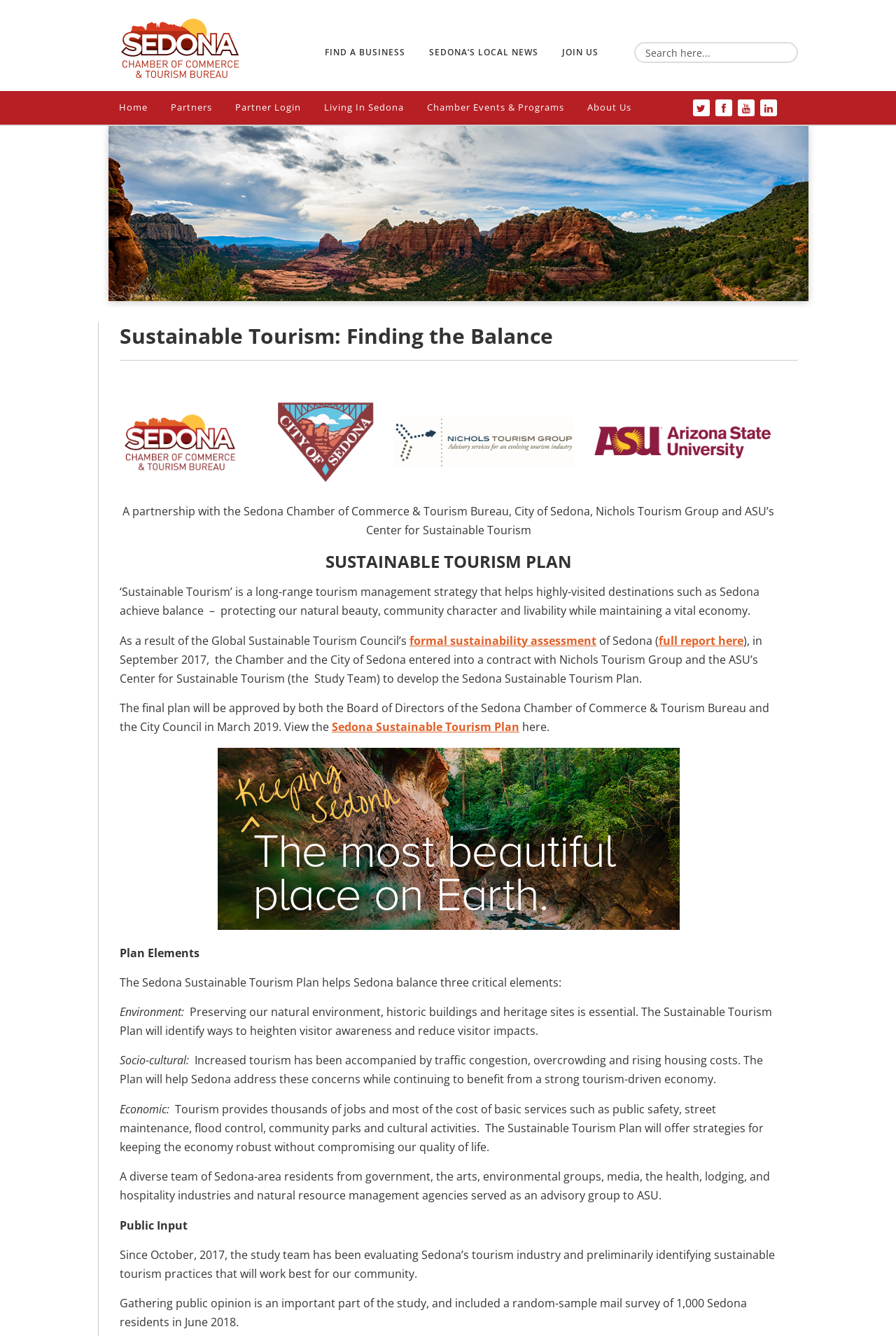Respond to the question below with a single word or phrase:
What is the purpose of the Sustainable Tourism Plan?

To achieve balance